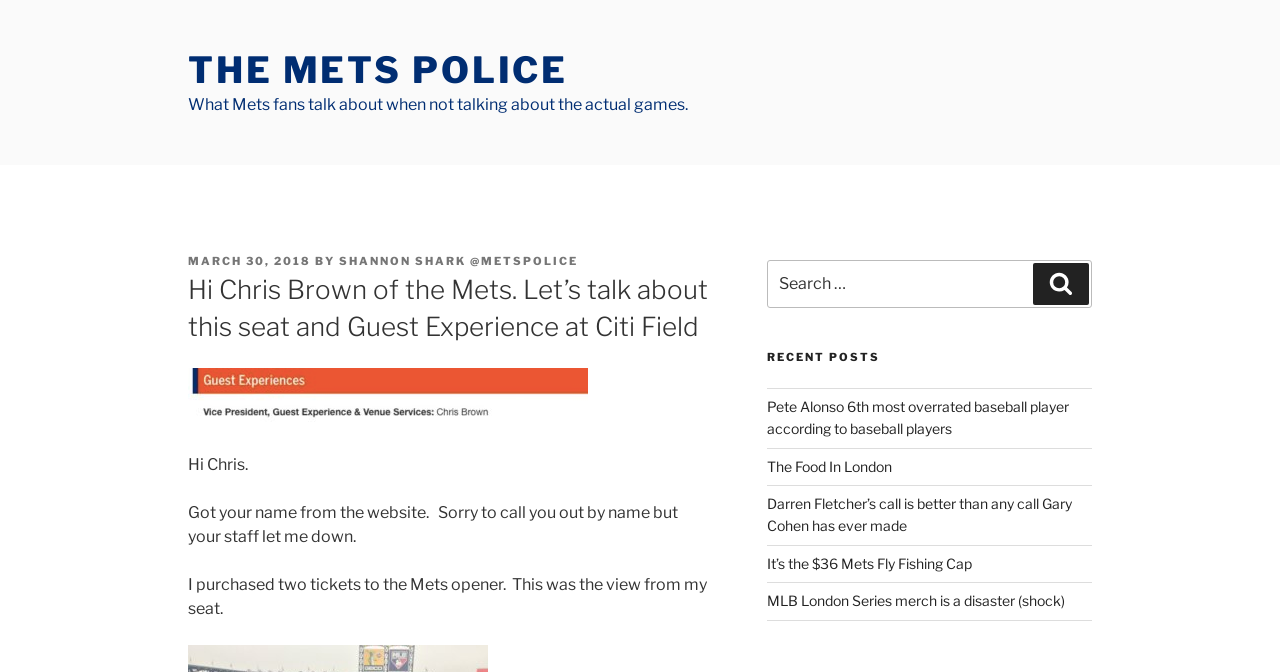Use a single word or phrase to answer the question: 
What is the category of the recent posts?

Recent Posts